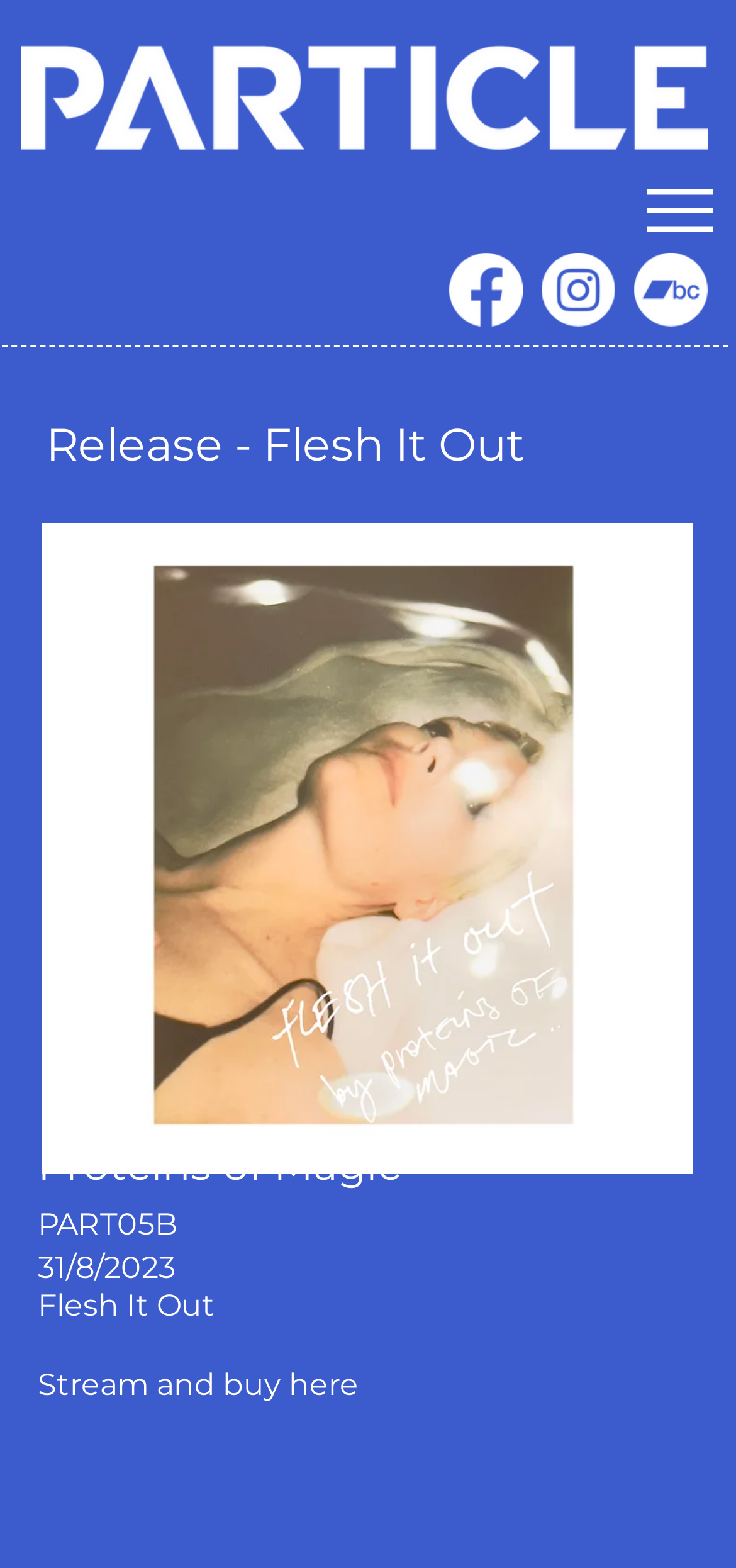What is the name of the album?
Look at the image and answer with only one word or phrase.

Flesh It Out